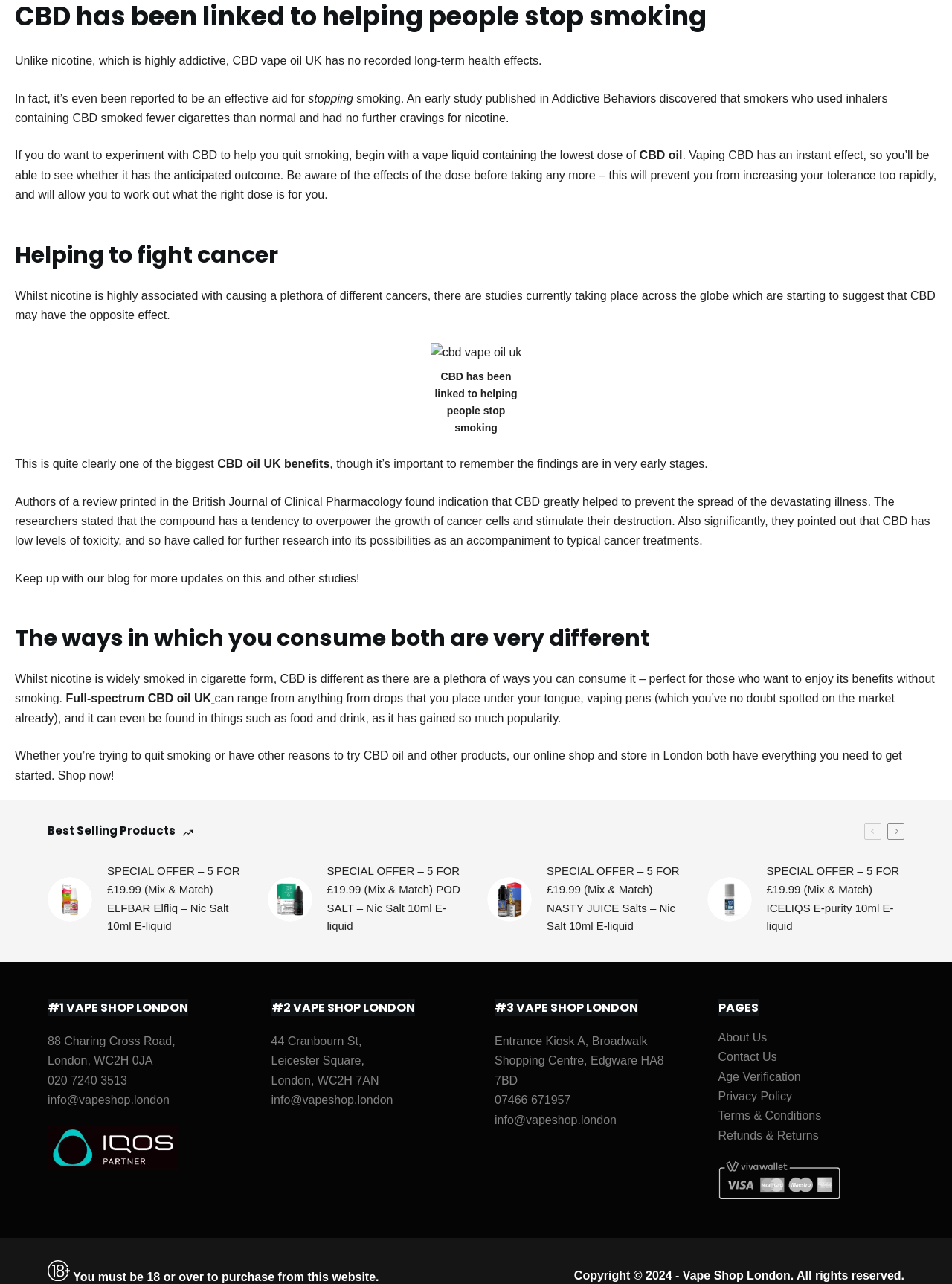Provide a brief response in the form of a single word or phrase:
How many vape shop locations are listed on the webpage?

3